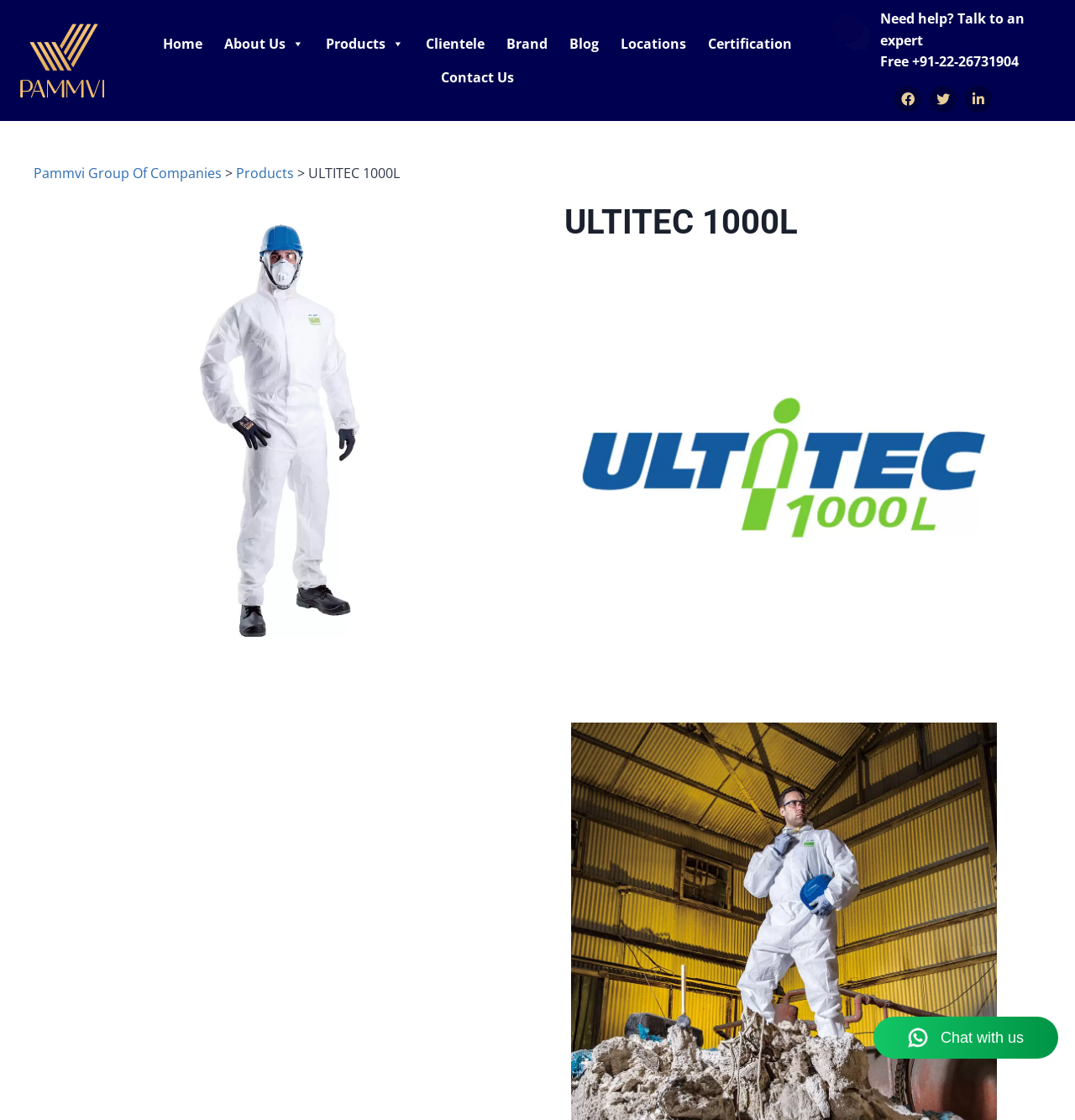Determine the bounding box coordinates of the section I need to click to execute the following instruction: "explore products". Provide the coordinates as four float numbers between 0 and 1, i.e., [left, top, right, bottom].

[0.293, 0.024, 0.386, 0.054]